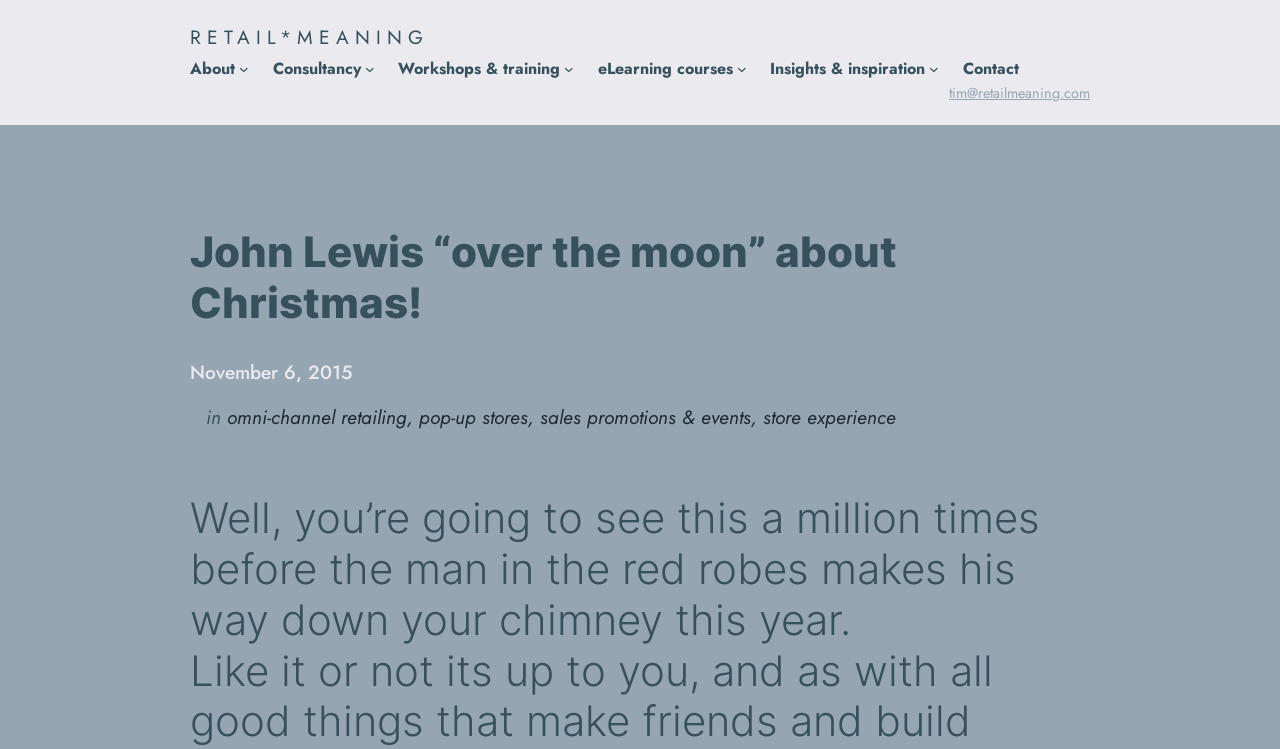What is the name of the retailer mentioned in the webpage?
Provide a detailed answer to the question using information from the image.

The webpage mentions 'John Lewis “over the moon” about Christmas!' in the heading, indicating that John Lewis is the retailer being referred to.